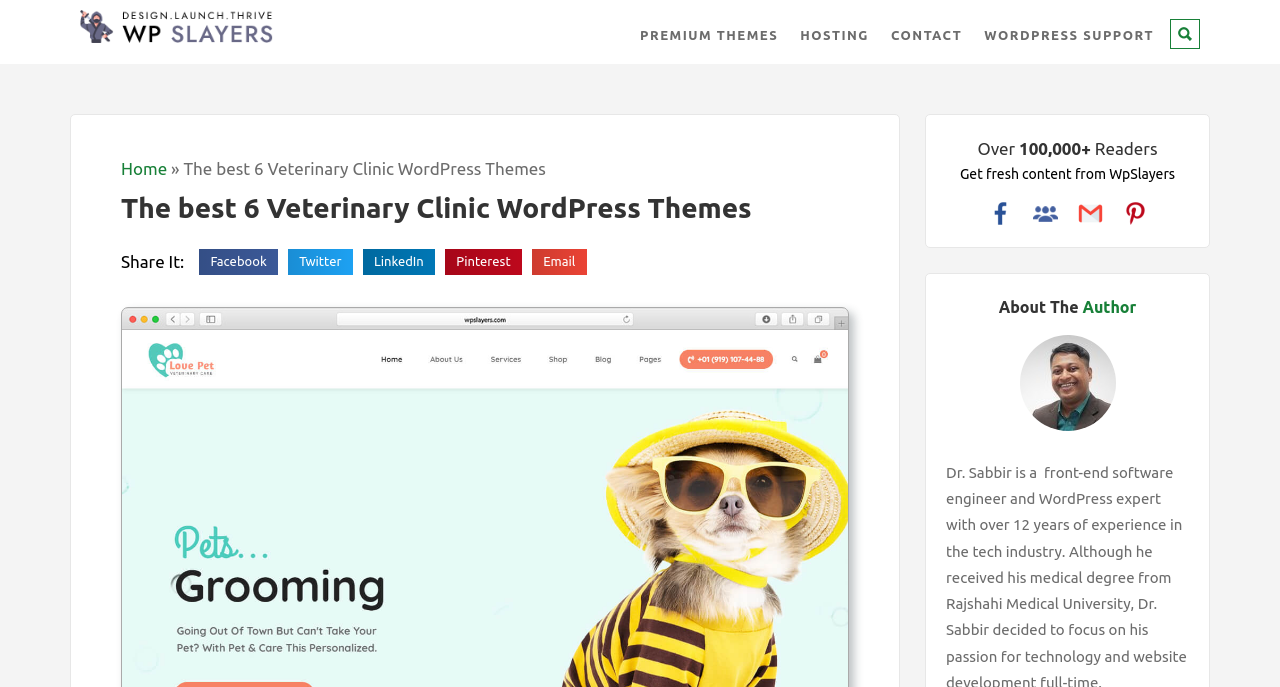Locate the bounding box coordinates of the clickable area needed to fulfill the instruction: "Click on the 'PREMIUM THEMES' link".

[0.499, 0.017, 0.609, 0.084]